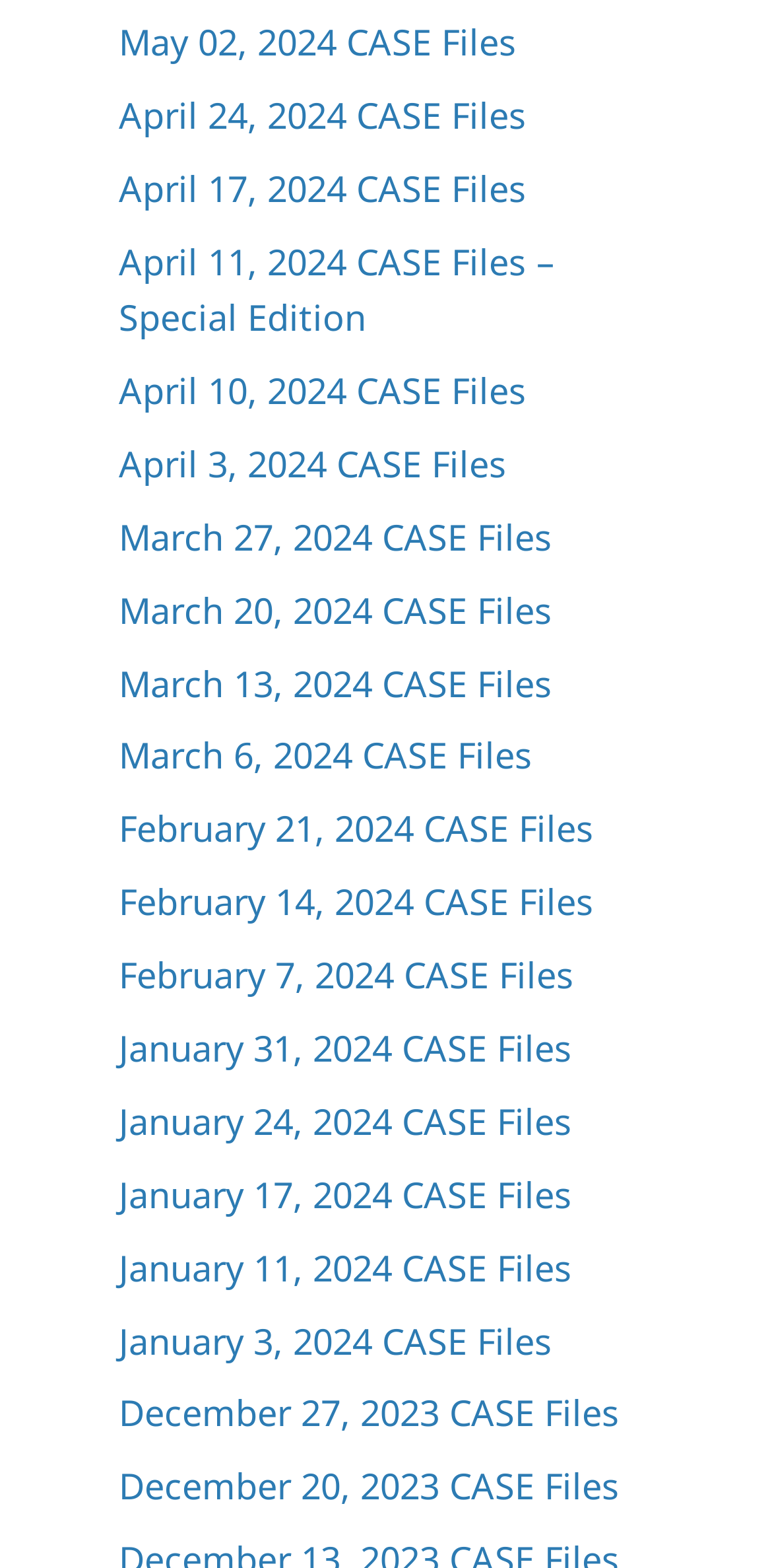Please mark the clickable region by giving the bounding box coordinates needed to complete this instruction: "access April 24, 2024 CASE Files".

[0.154, 0.059, 0.682, 0.089]